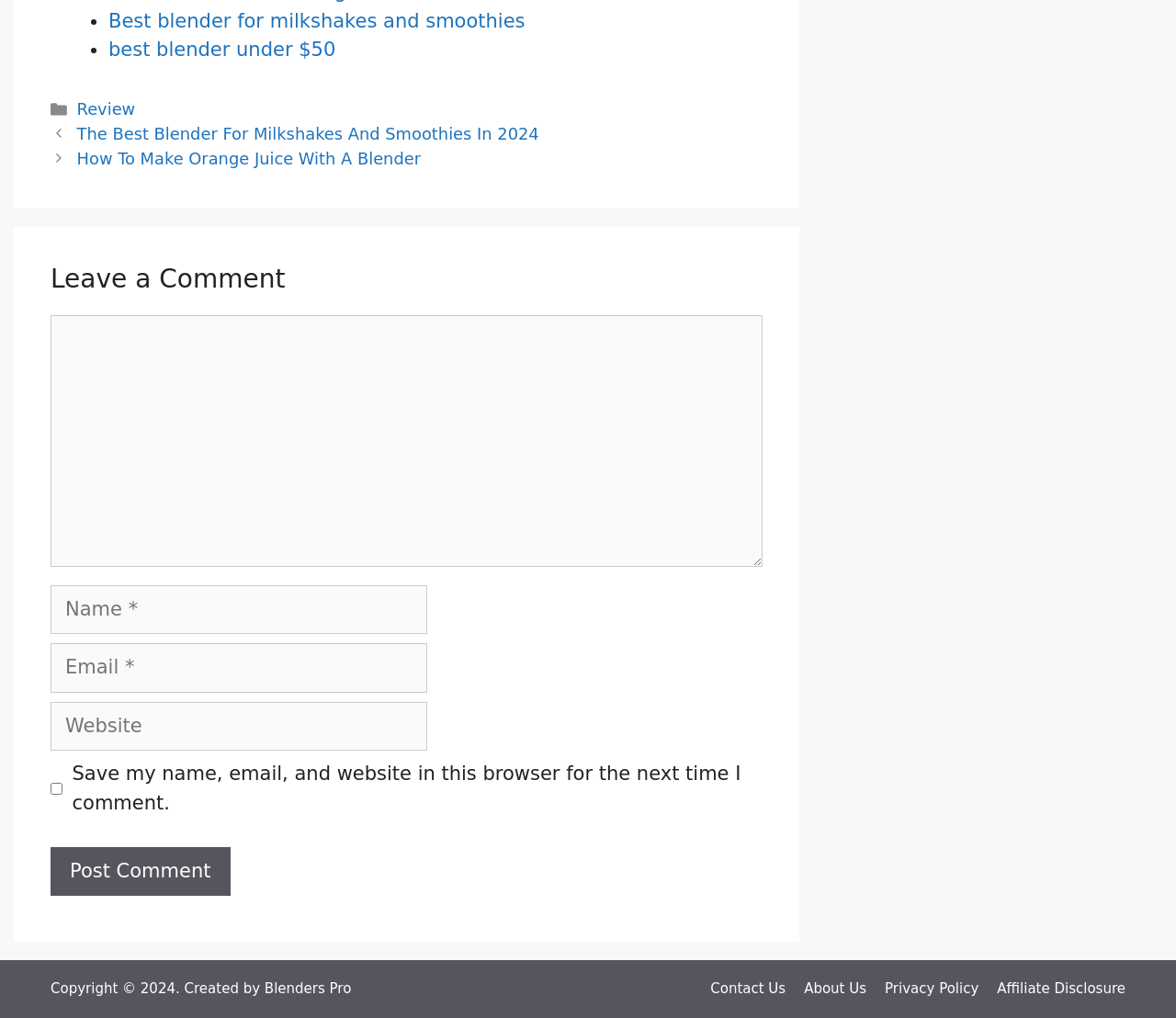How many links are present in the footer section?
Using the image as a reference, answer with just one word or a short phrase.

4